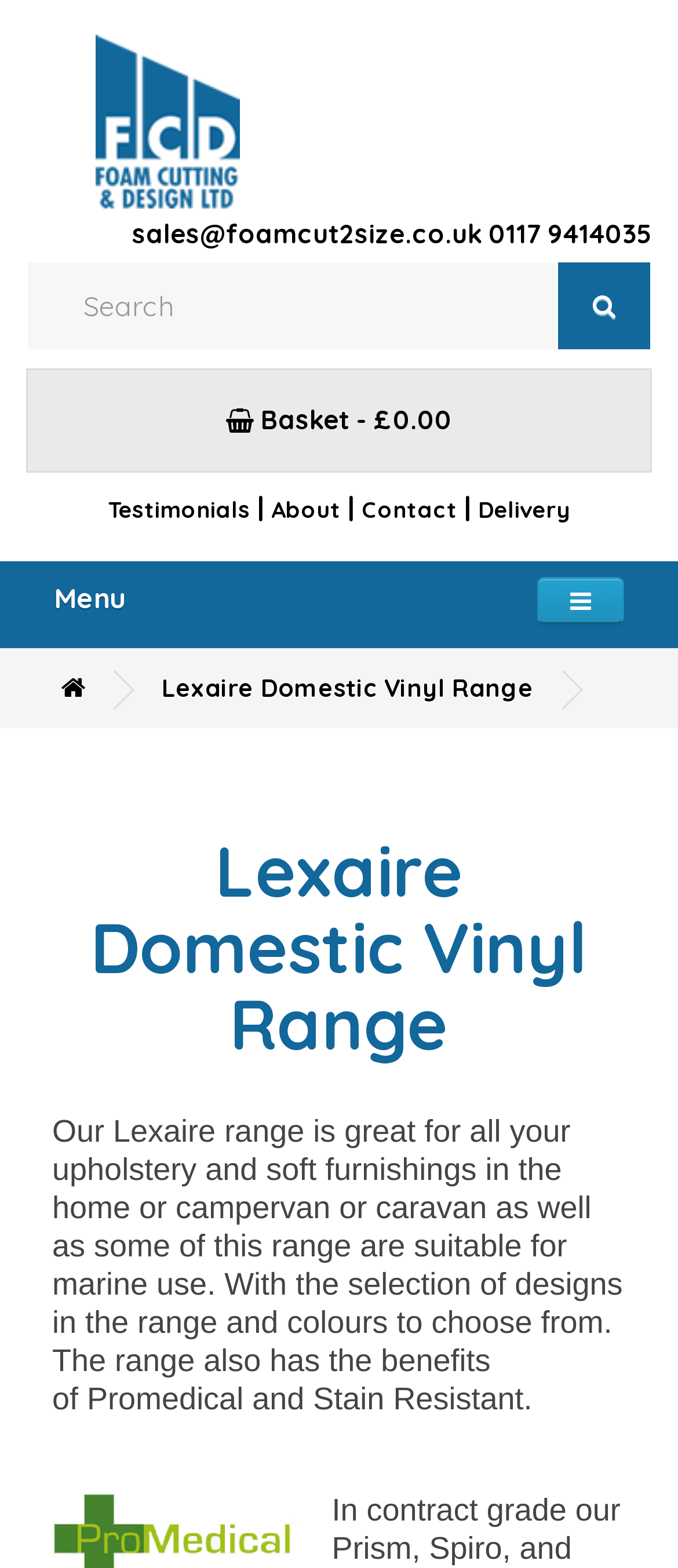What is the current basket total?
Look at the image and answer the question with a single word or phrase.

£0.00